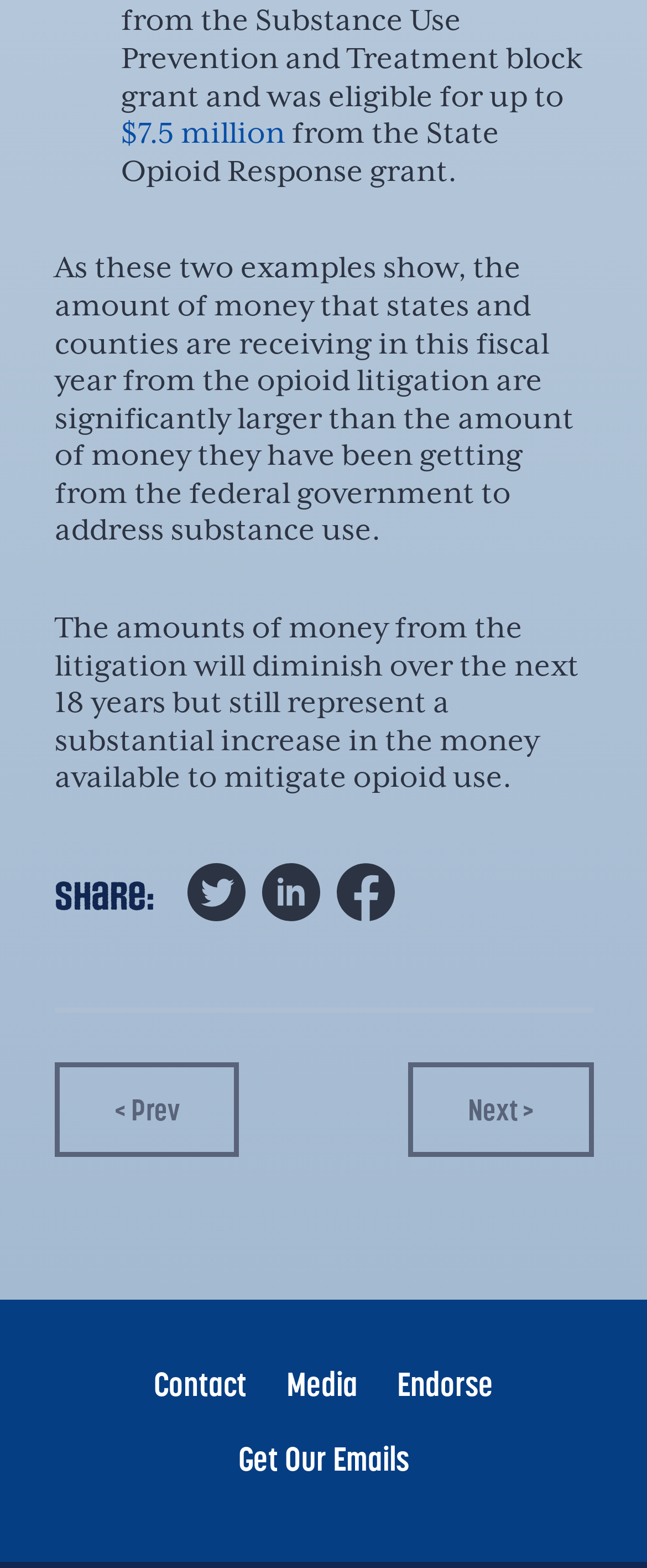Carefully examine the image and provide an in-depth answer to the question: How many links are available for sharing?

The answer can be found by looking at the 'Share:' section, where there are three links available for sharing, represented by Facebook, Twitter, and LinkedIn icons.